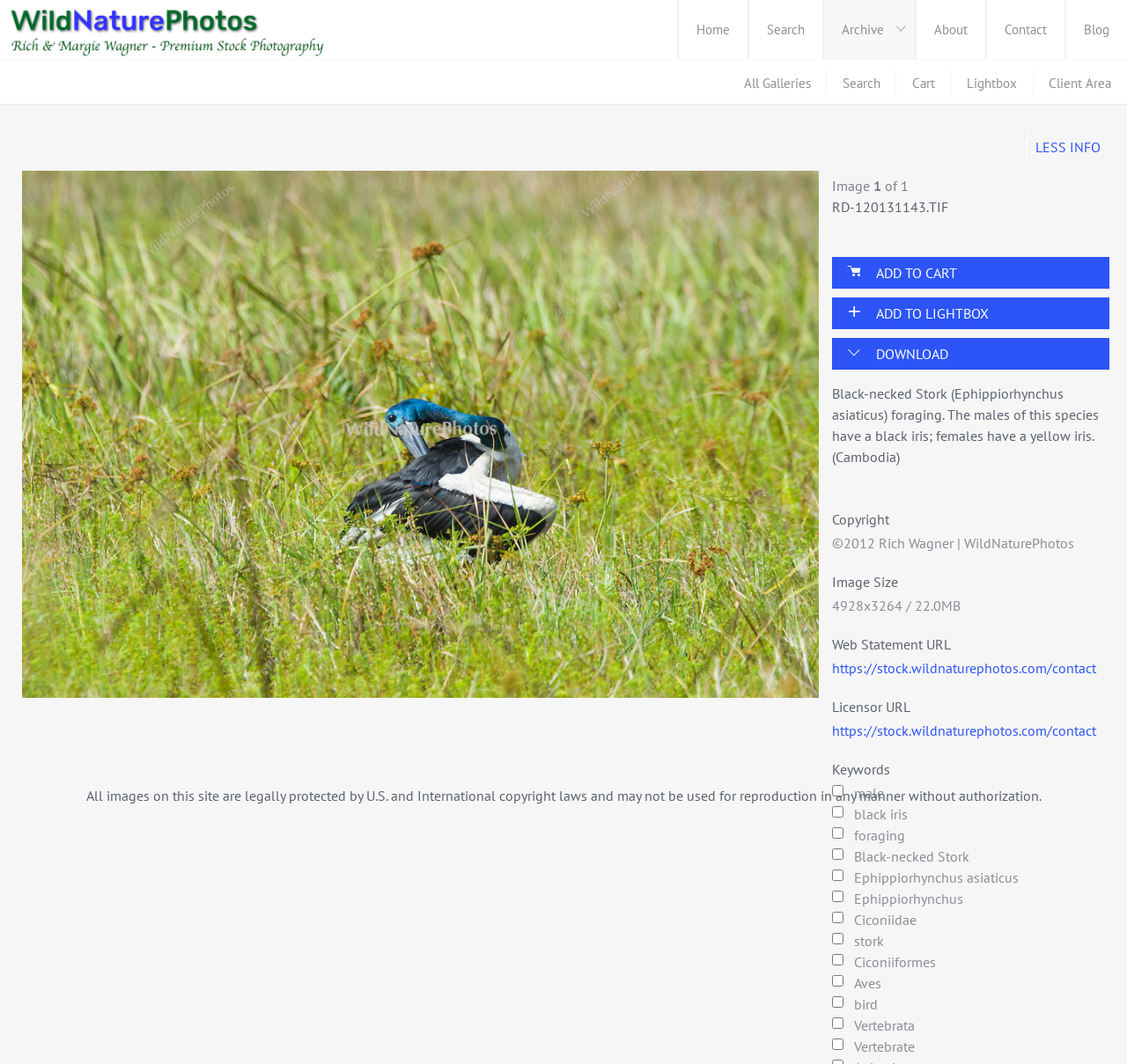Find the bounding box coordinates of the area that needs to be clicked in order to achieve the following instruction: "Click on the 'Home' link". The coordinates should be specified as four float numbers between 0 and 1, i.e., [left, top, right, bottom].

[0.602, 0.0, 0.663, 0.056]